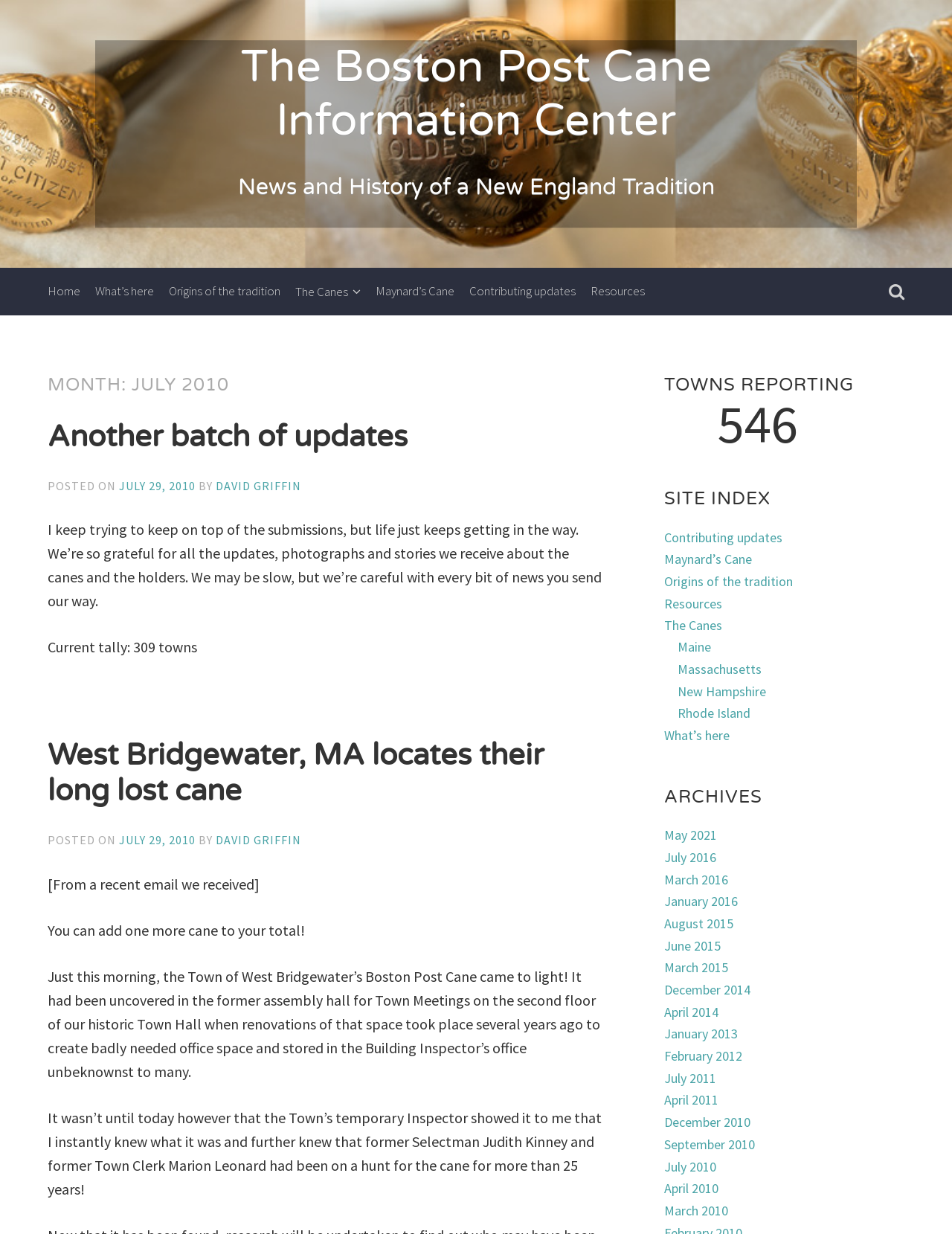Who is the author of the latest article?
Please provide a detailed and comprehensive answer to the question.

I found the answer by looking at the link 'DAVID GRIFFIN' which is the author of the latest article, 'Another batch of updates'.